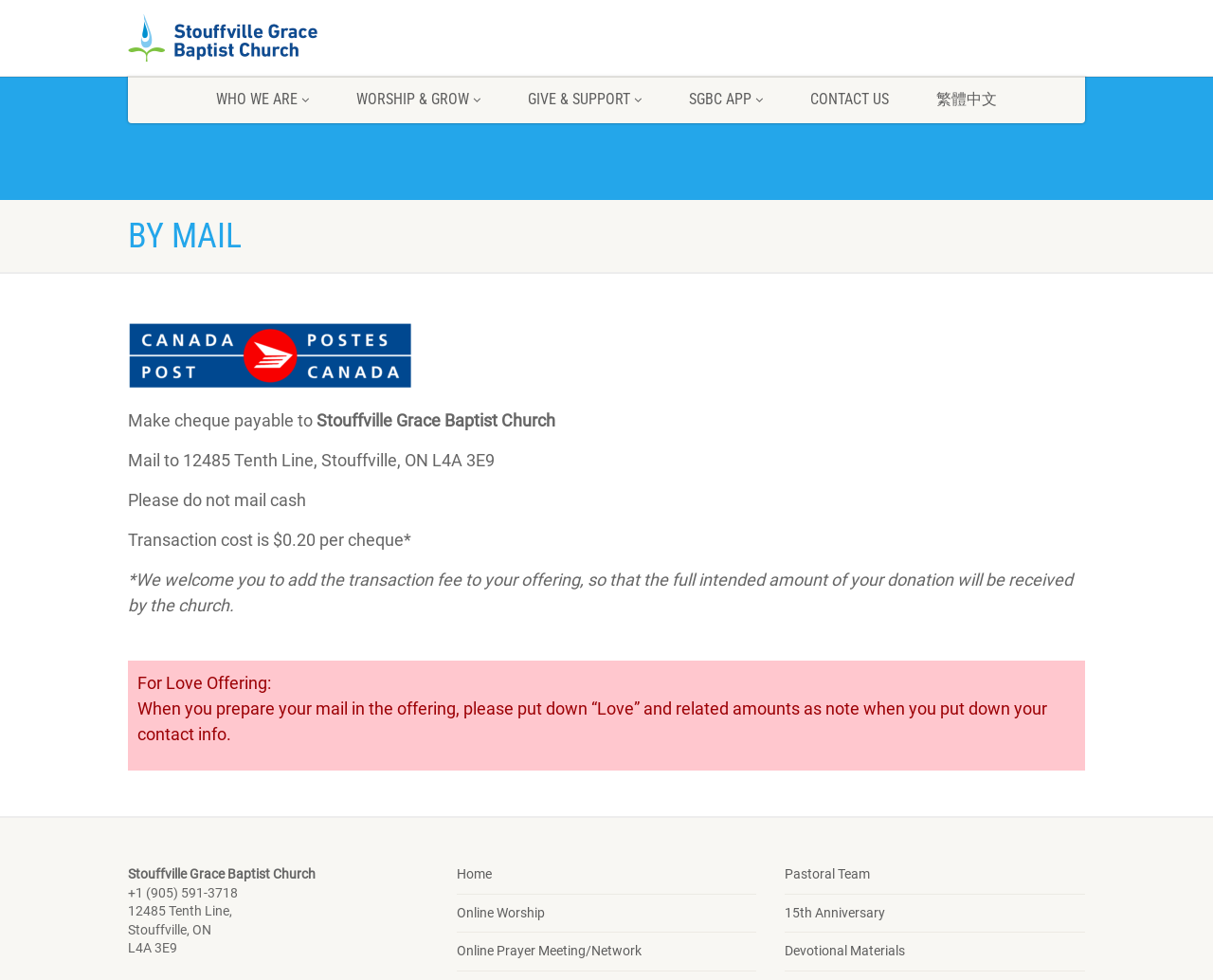Determine the bounding box coordinates of the section I need to click to execute the following instruction: "Contact us". Provide the coordinates as four float numbers between 0 and 1, i.e., [left, top, right, bottom].

[0.648, 0.077, 0.752, 0.126]